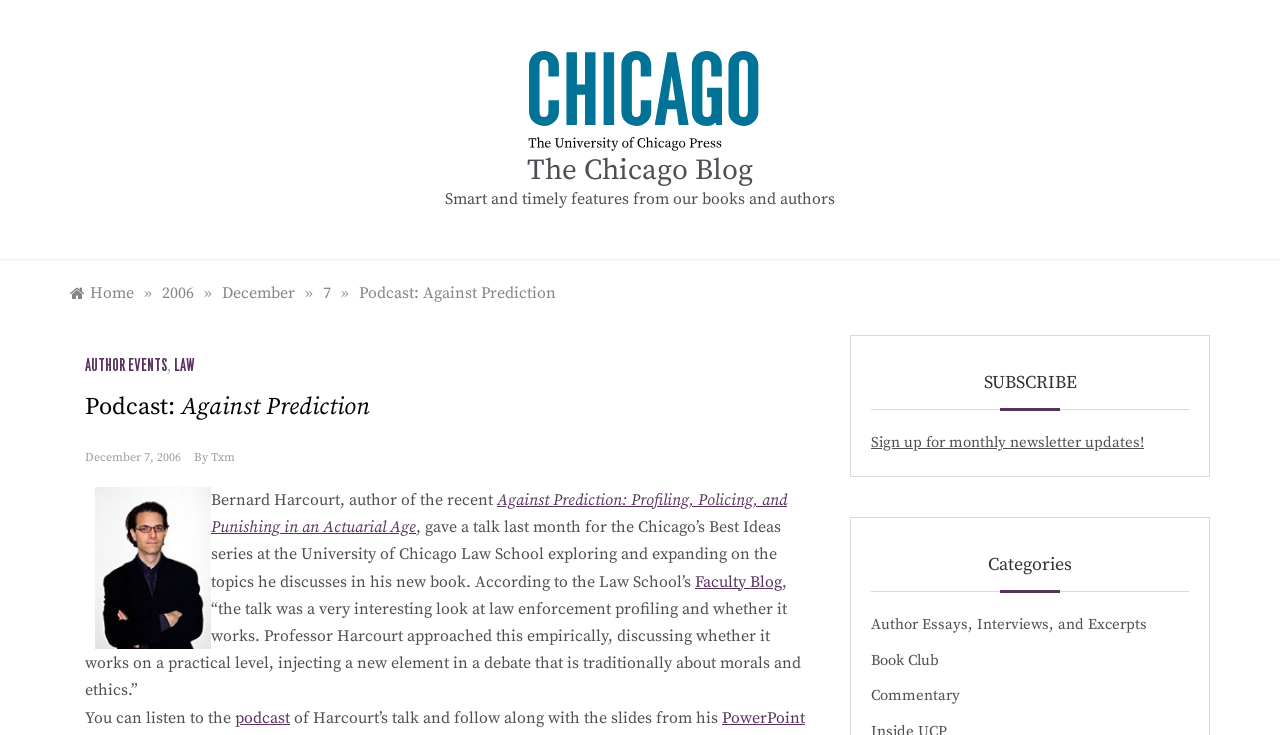Provide the bounding box coordinates for the UI element that is described by this text: "Author Essays, Interviews, and Excerpts". The coordinates should be in the form of four float numbers between 0 and 1: [left, top, right, bottom].

[0.68, 0.833, 0.896, 0.868]